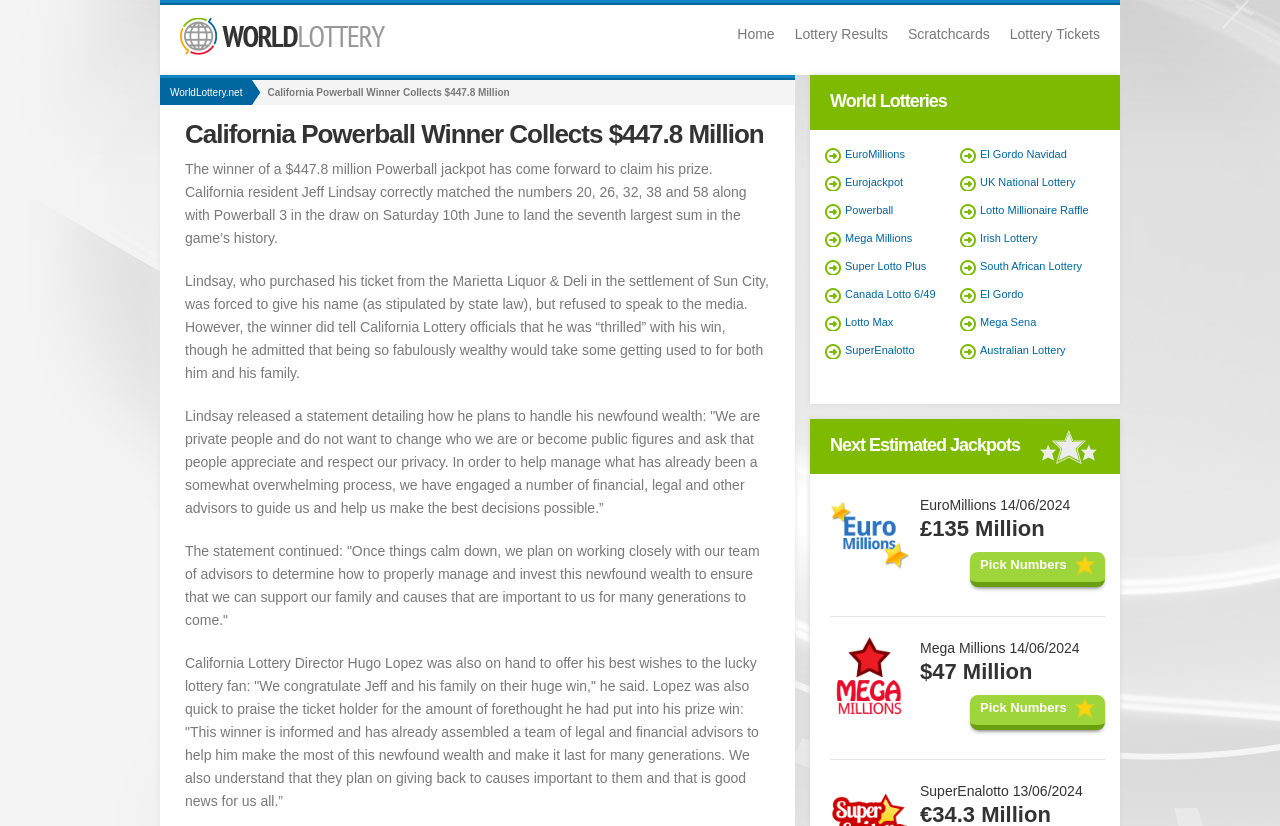Please find the bounding box coordinates of the element that needs to be clicked to perform the following instruction: "Go to Home". The bounding box coordinates should be four float numbers between 0 and 1, represented as [left, top, right, bottom].

[0.576, 0.028, 0.605, 0.076]